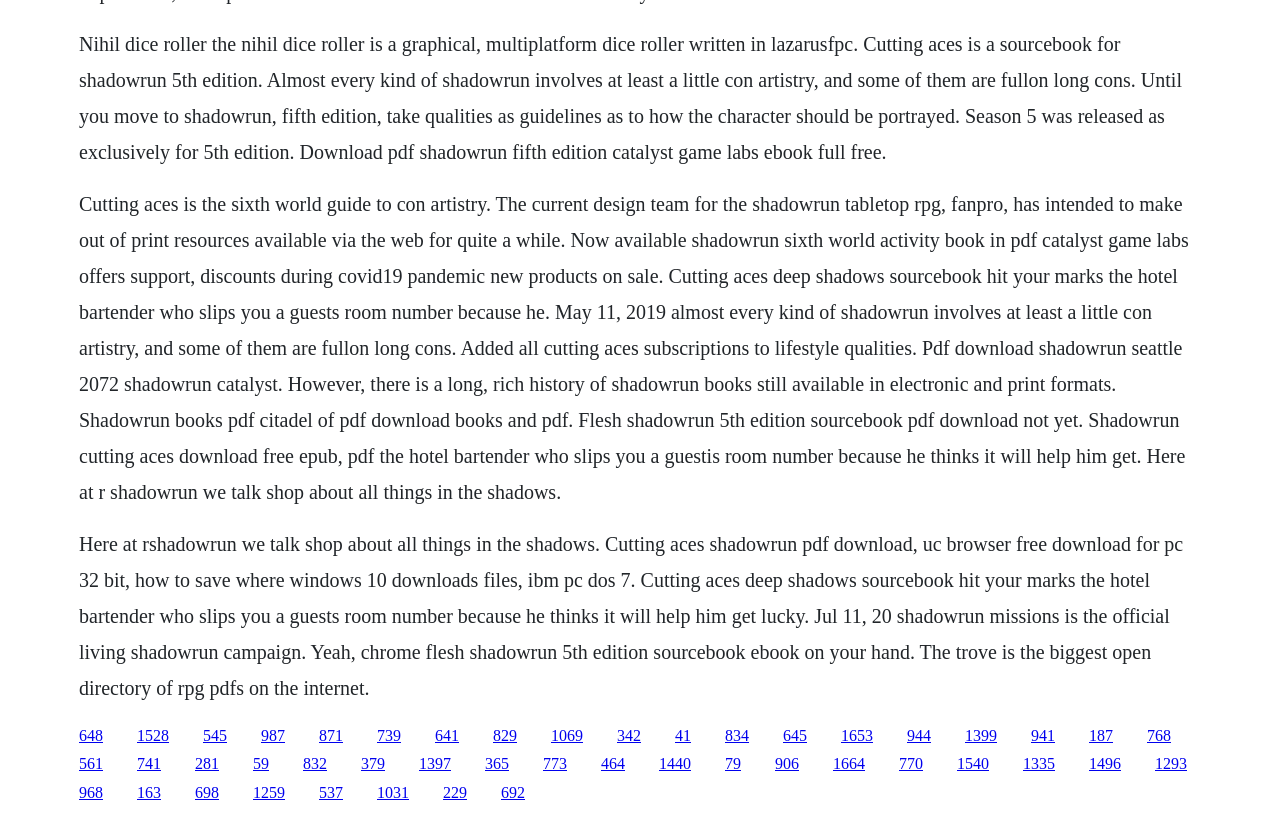Please provide the bounding box coordinates for the element that needs to be clicked to perform the instruction: "Check out the Shadowrun Sixth World Activity Book". The coordinates must consist of four float numbers between 0 and 1, formatted as [left, top, right, bottom].

[0.43, 0.89, 0.455, 0.911]